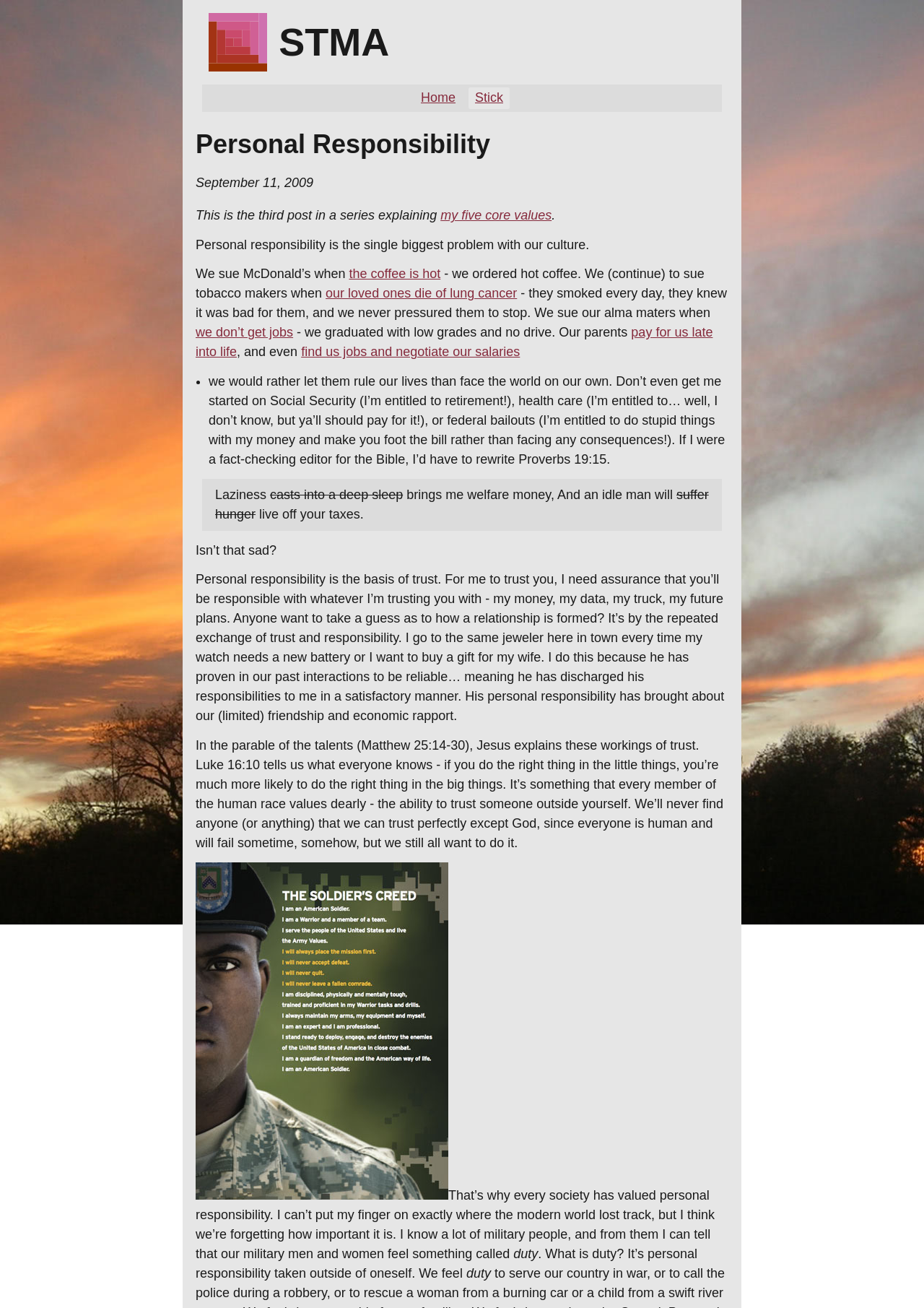What is the author's opinion on personal responsibility? Using the information from the screenshot, answer with a single word or phrase.

It's important